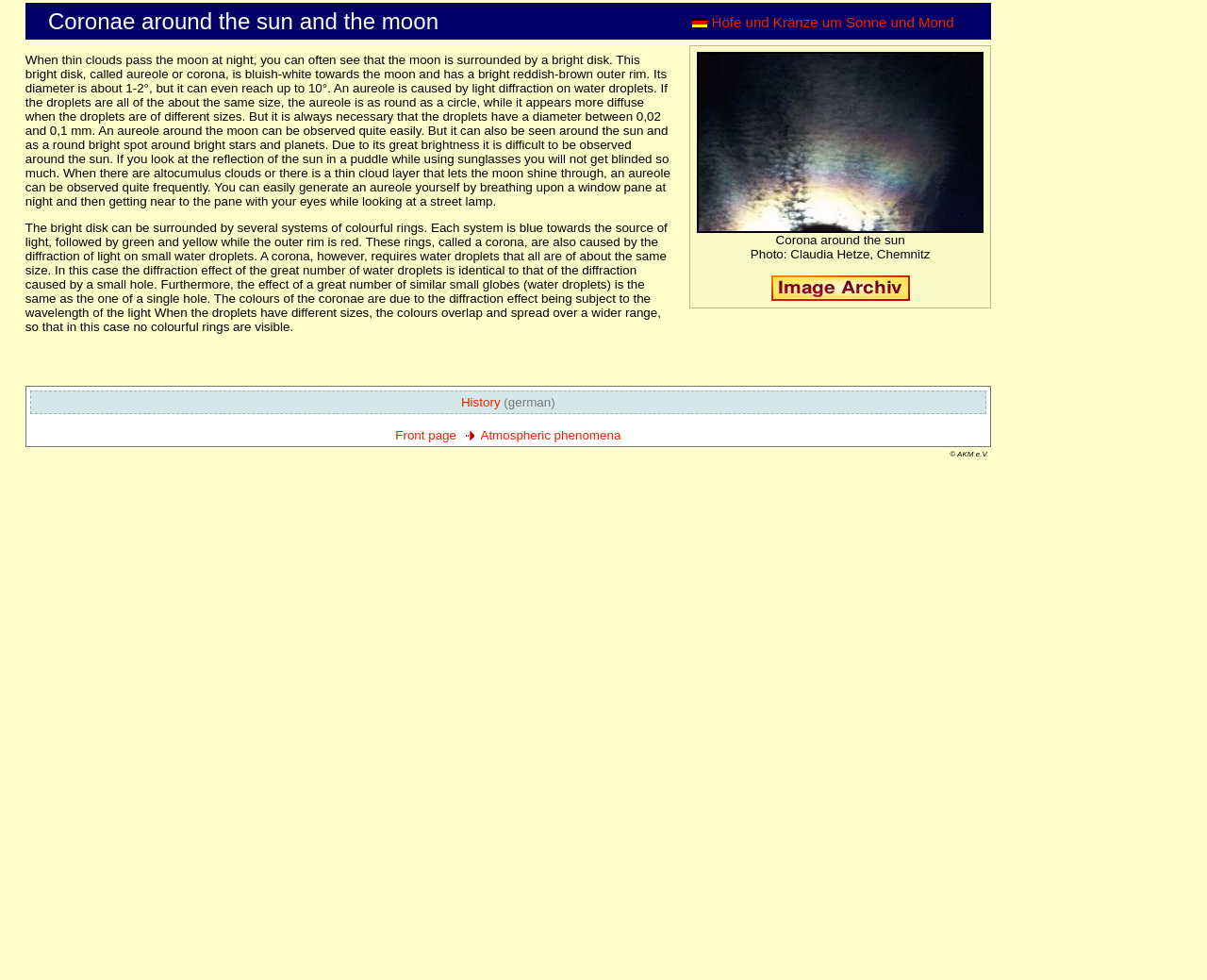Locate the bounding box of the UI element based on this description: "Front page". Provide four float numbers between 0 and 1 as [left, top, right, bottom].

[0.328, 0.437, 0.393, 0.452]